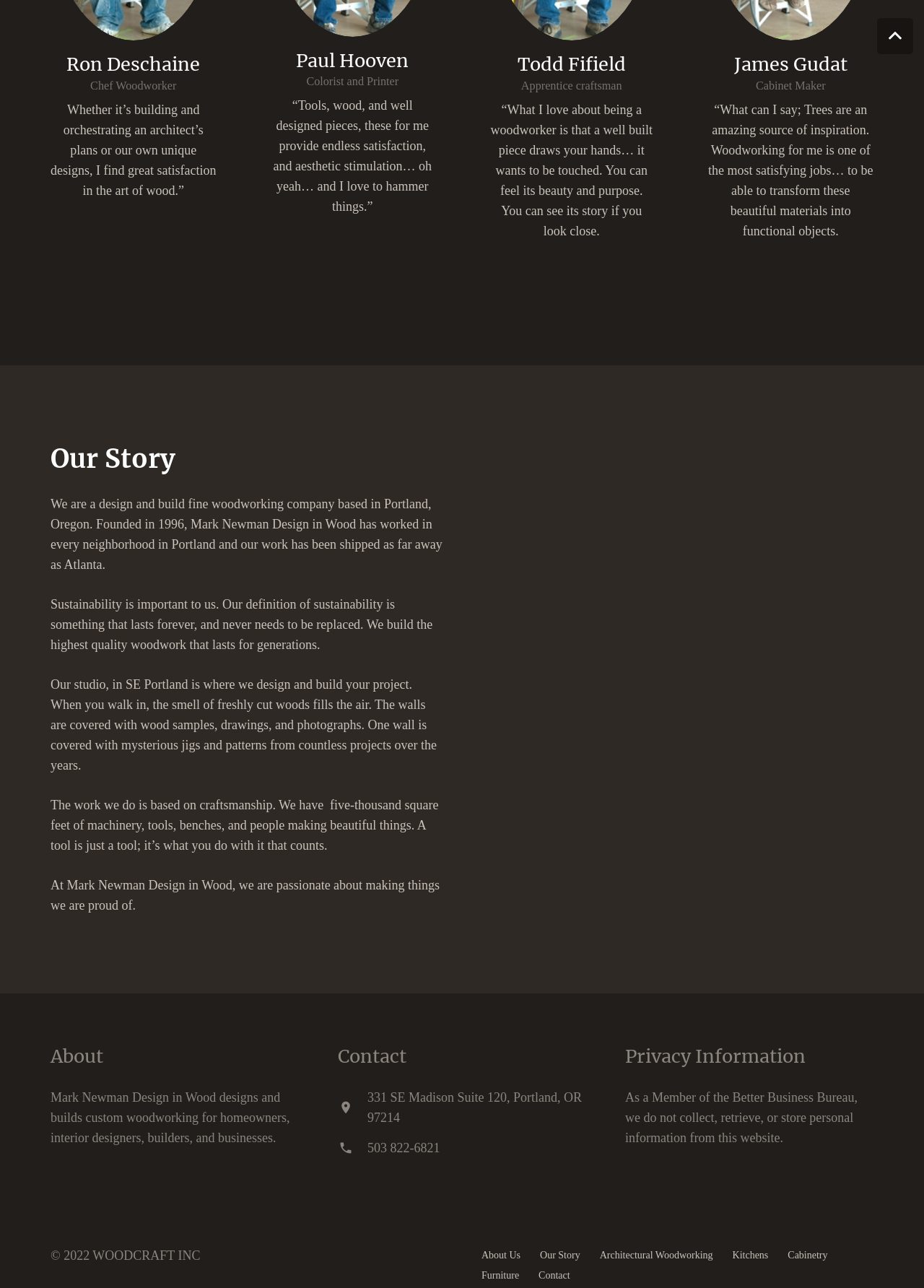Answer the following in one word or a short phrase: 
What is the purpose of Mark Newman Design in Wood?

Design and build fine woodworking